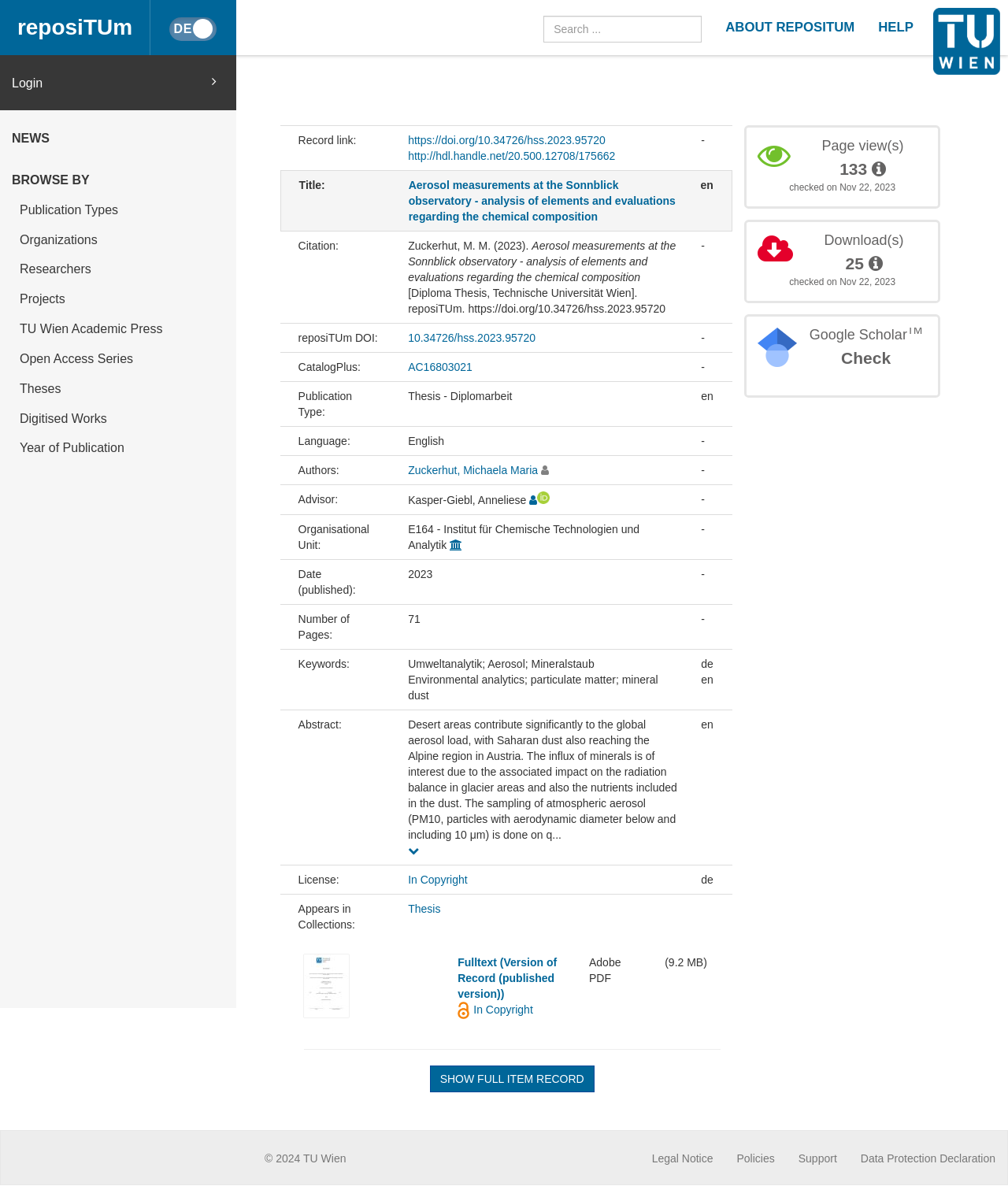Please determine the bounding box coordinates of the element to click in order to execute the following instruction: "Browse by publication types". The coordinates should be four float numbers between 0 and 1, specified as [left, top, right, bottom].

[0.0, 0.163, 0.235, 0.188]